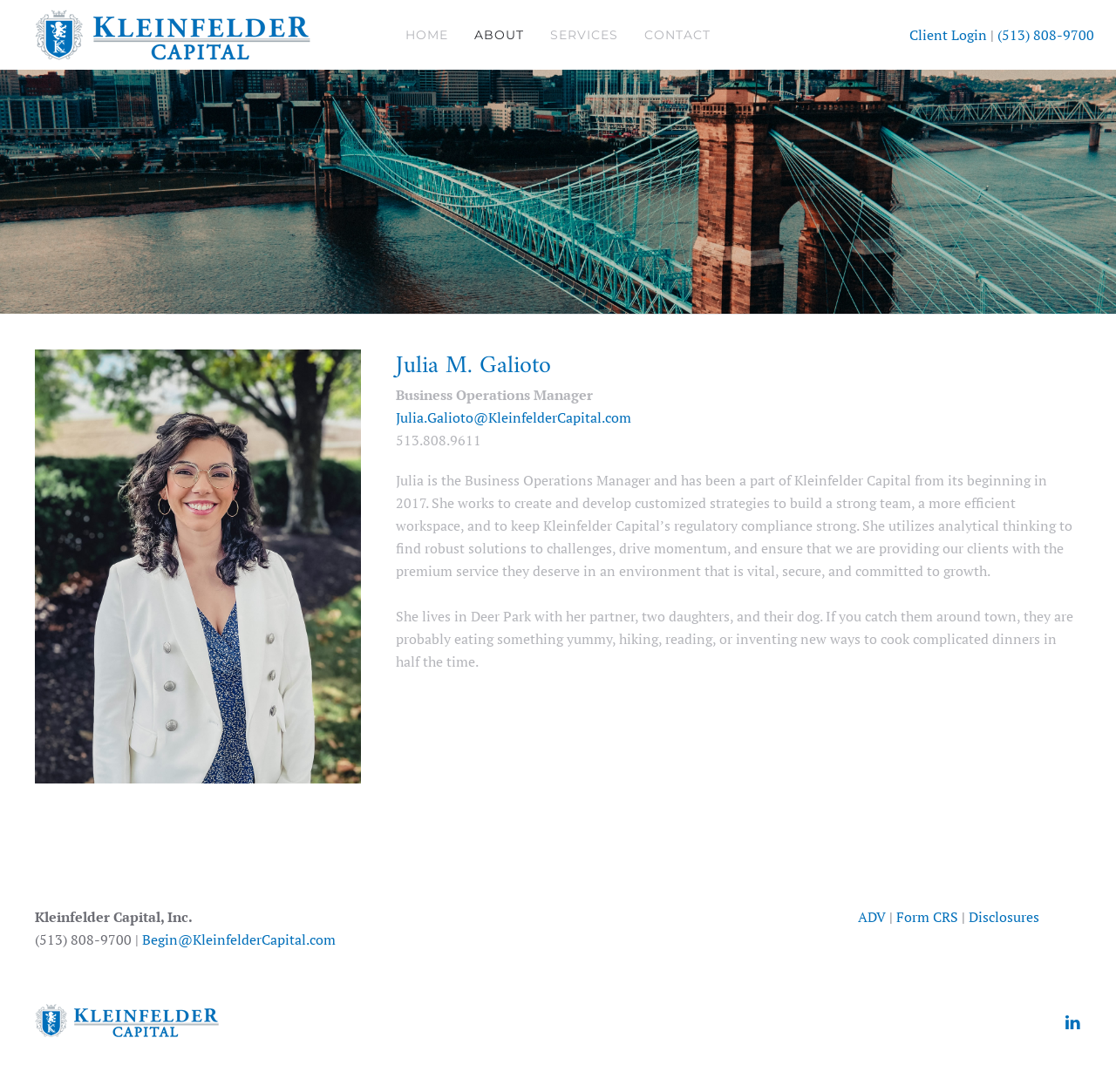Identify the bounding box coordinates for the UI element described as follows: "(513) 808-9700". Ensure the coordinates are four float numbers between 0 and 1, formatted as [left, top, right, bottom].

[0.894, 0.023, 0.98, 0.041]